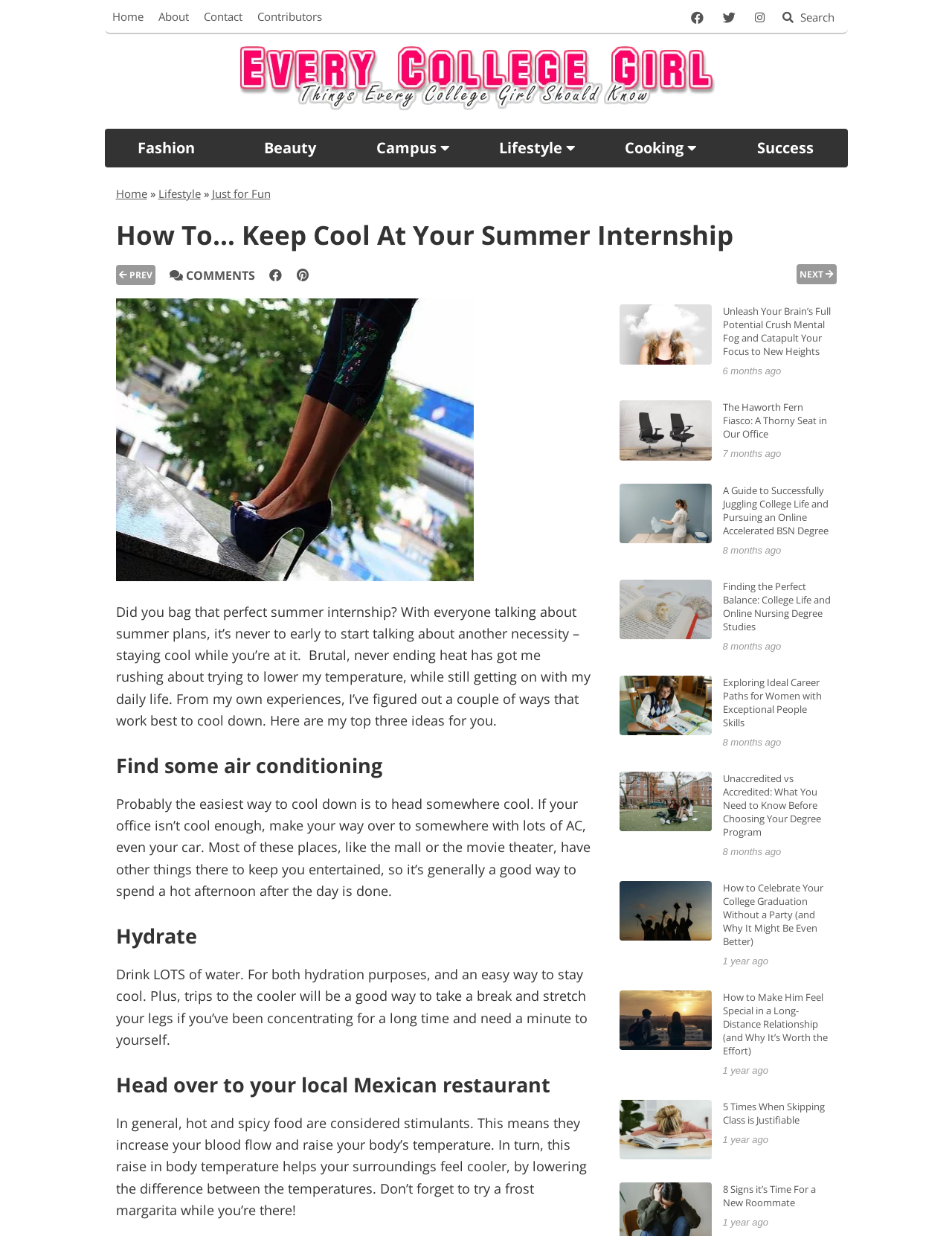What is the first tip to cool down?
Please give a detailed and elaborate explanation in response to the question.

The first heading in the webpage content is 'Find some air conditioning', which suggests that the author's first tip to cool down is to head somewhere cool, such as a mall or a movie theater, that has lots of air conditioning.